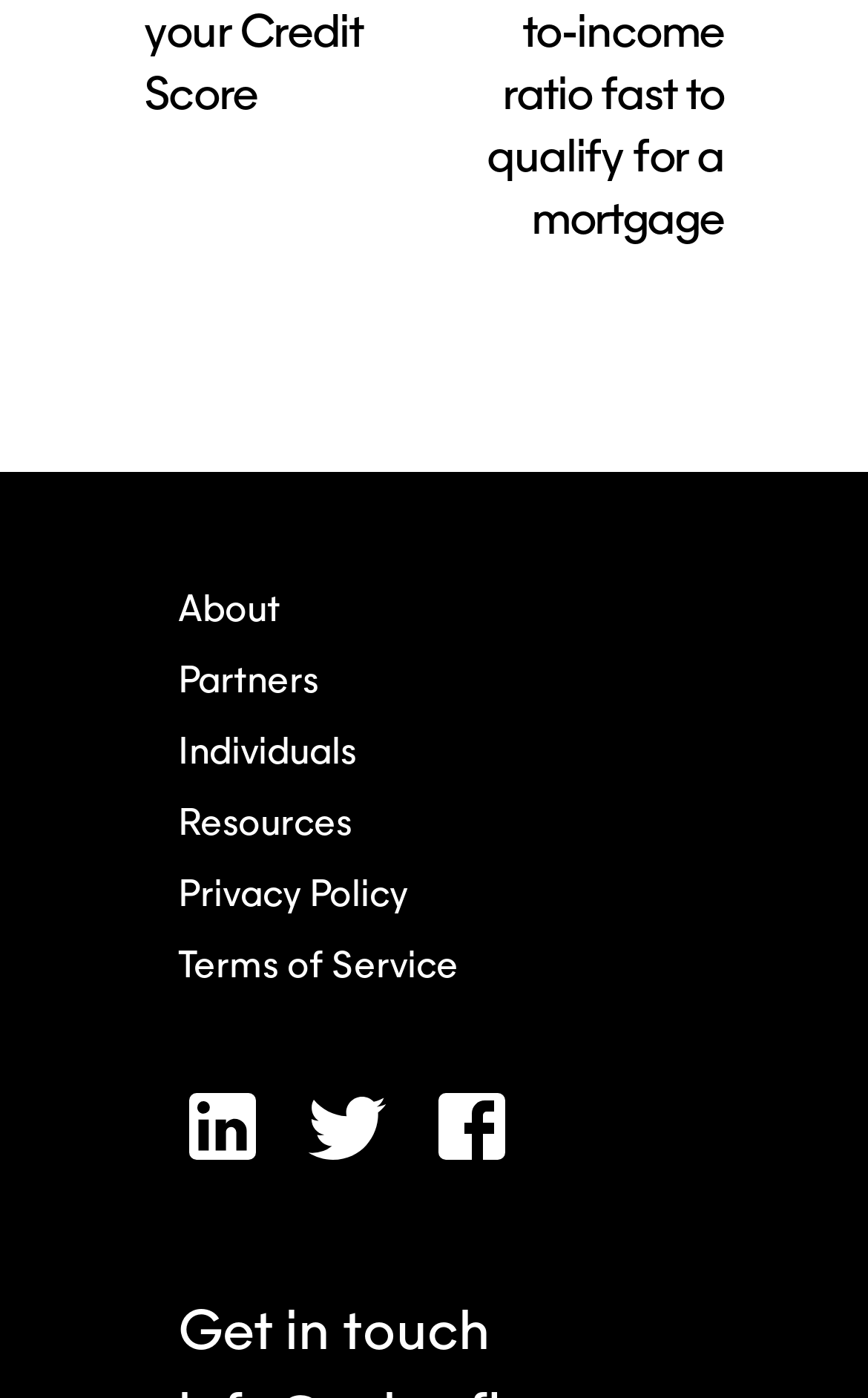Using the provided element description: "Terms of Service", determine the bounding box coordinates of the corresponding UI element in the screenshot.

[0.205, 0.666, 0.538, 0.717]